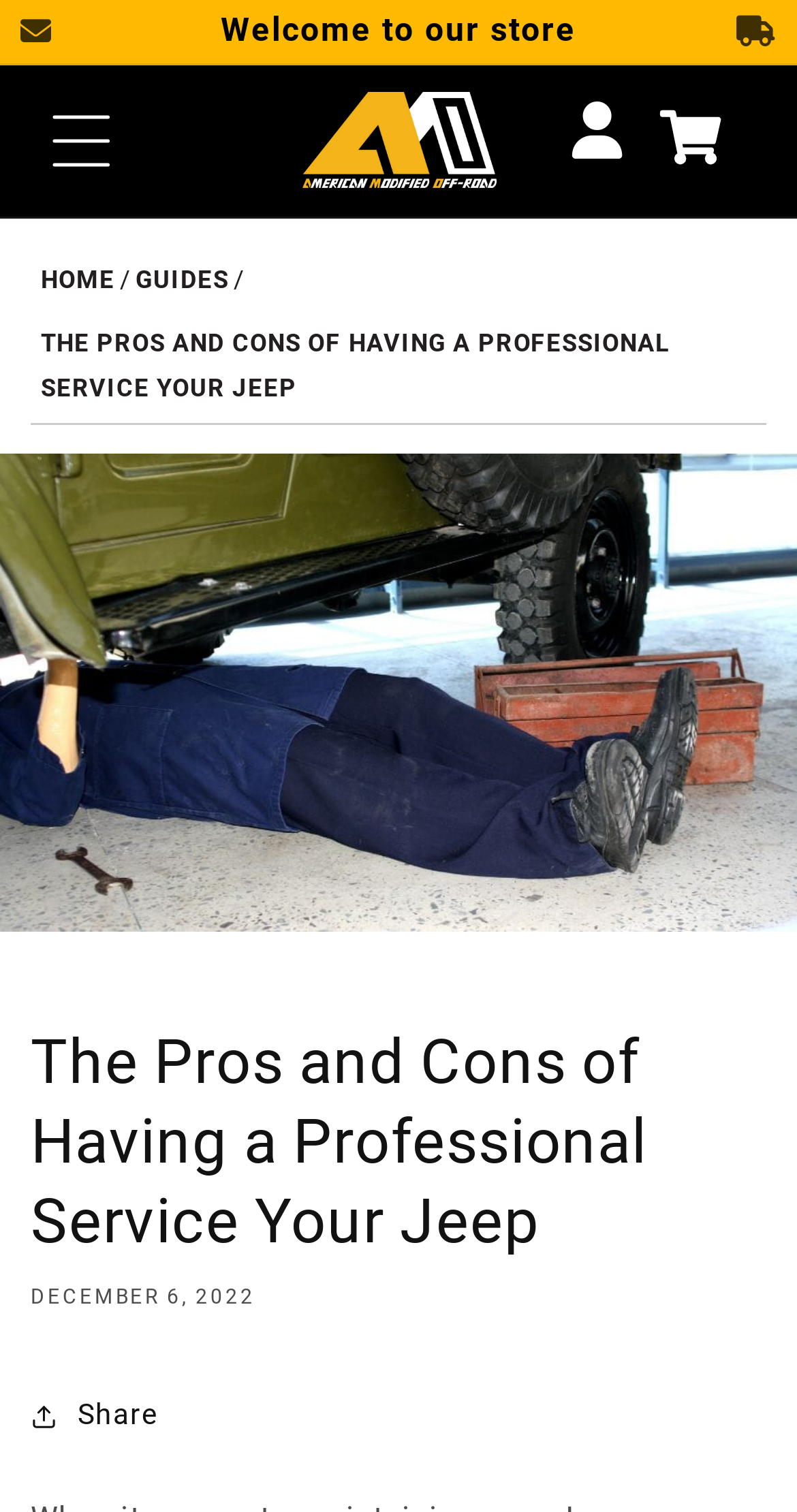Identify and generate the primary title of the webpage.

The Pros and Cons of Having a Professional Service Your Jeep